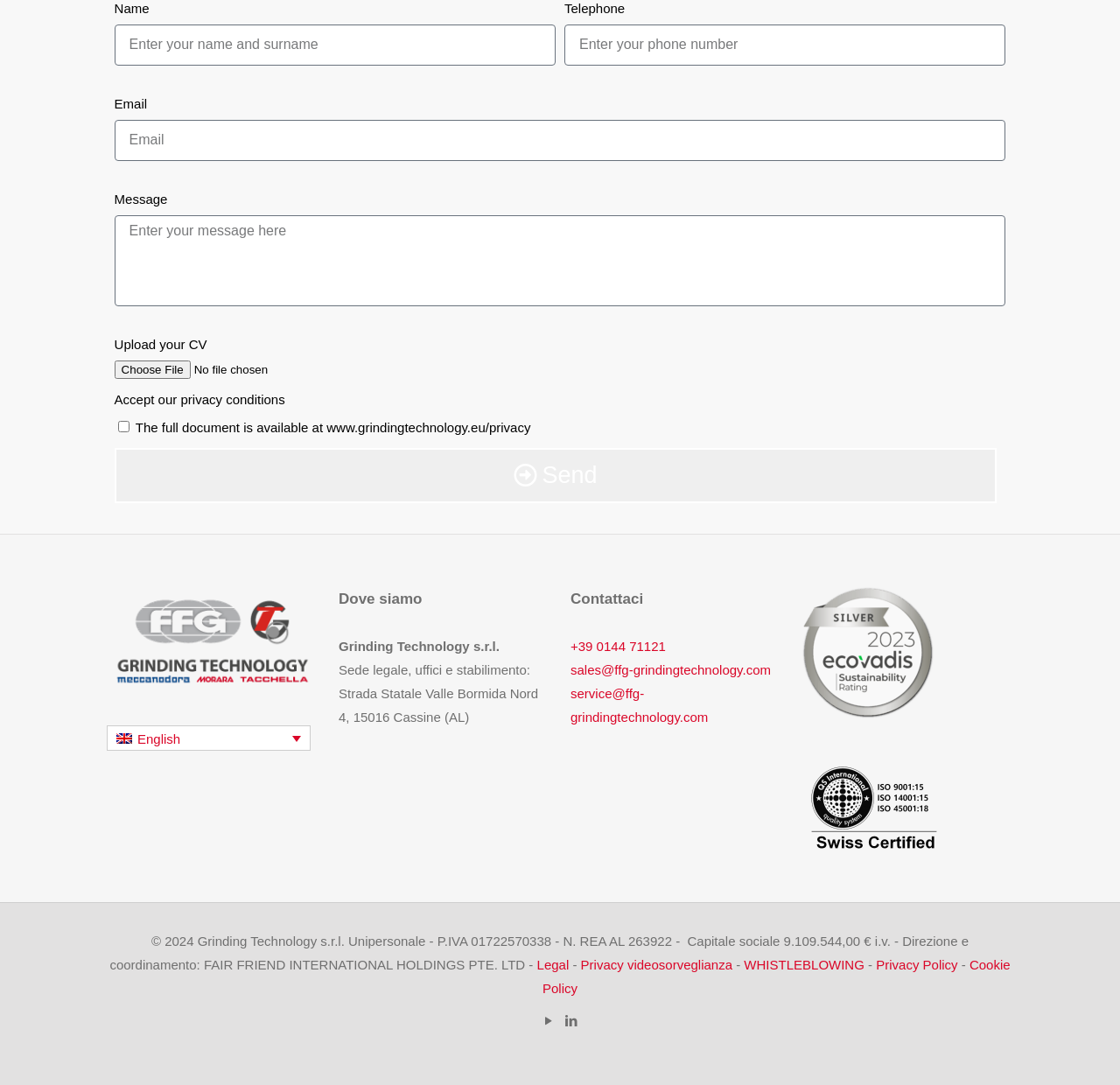Respond with a single word or phrase:
What is the language option available in the footer section?

English